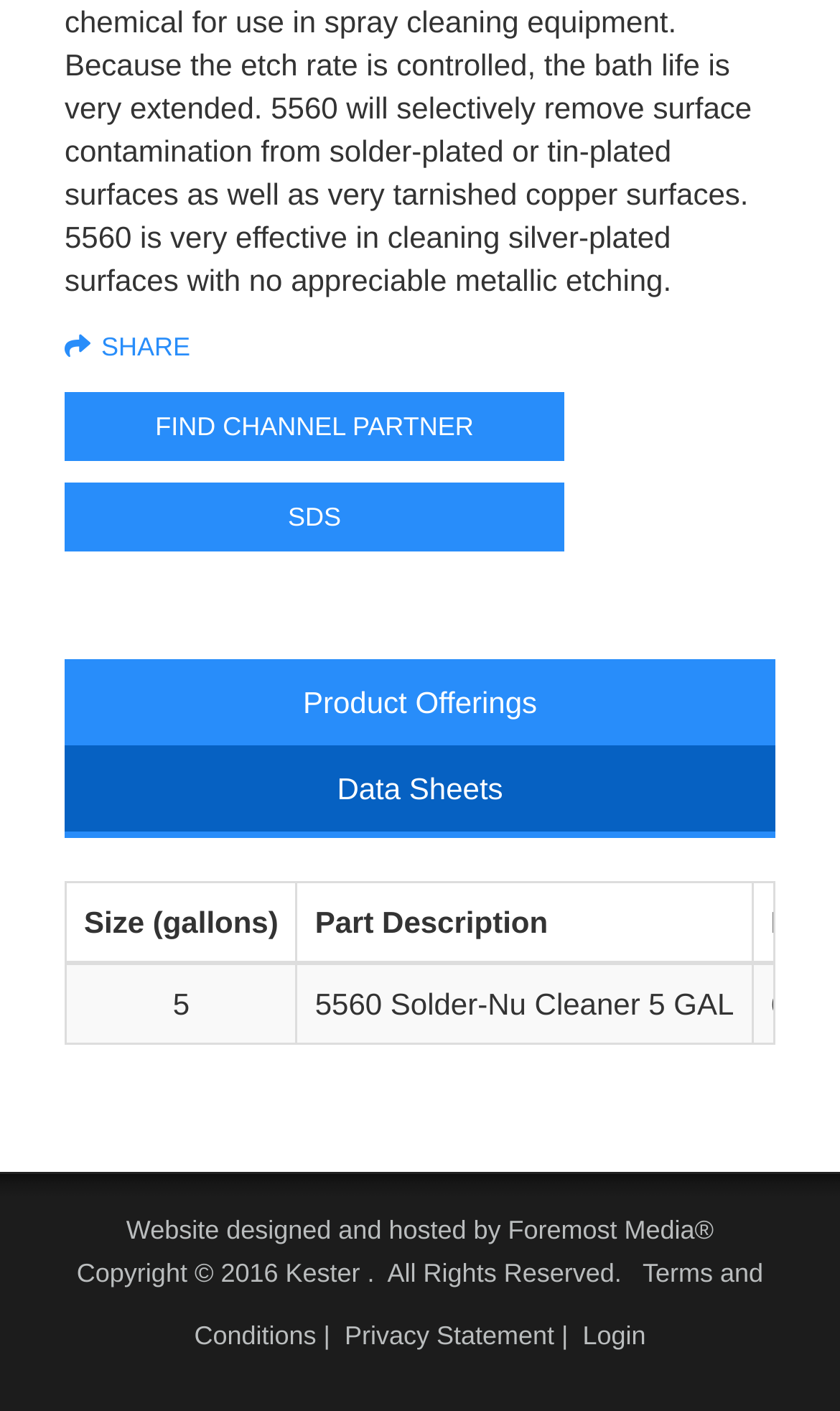What is the copyright year of the website?
Could you give a comprehensive explanation in response to this question?

In the footer section of the webpage, I found a static text element with the text 'Copyright © 2016 Kester', which indicates that the copyright year of the website is 2016.